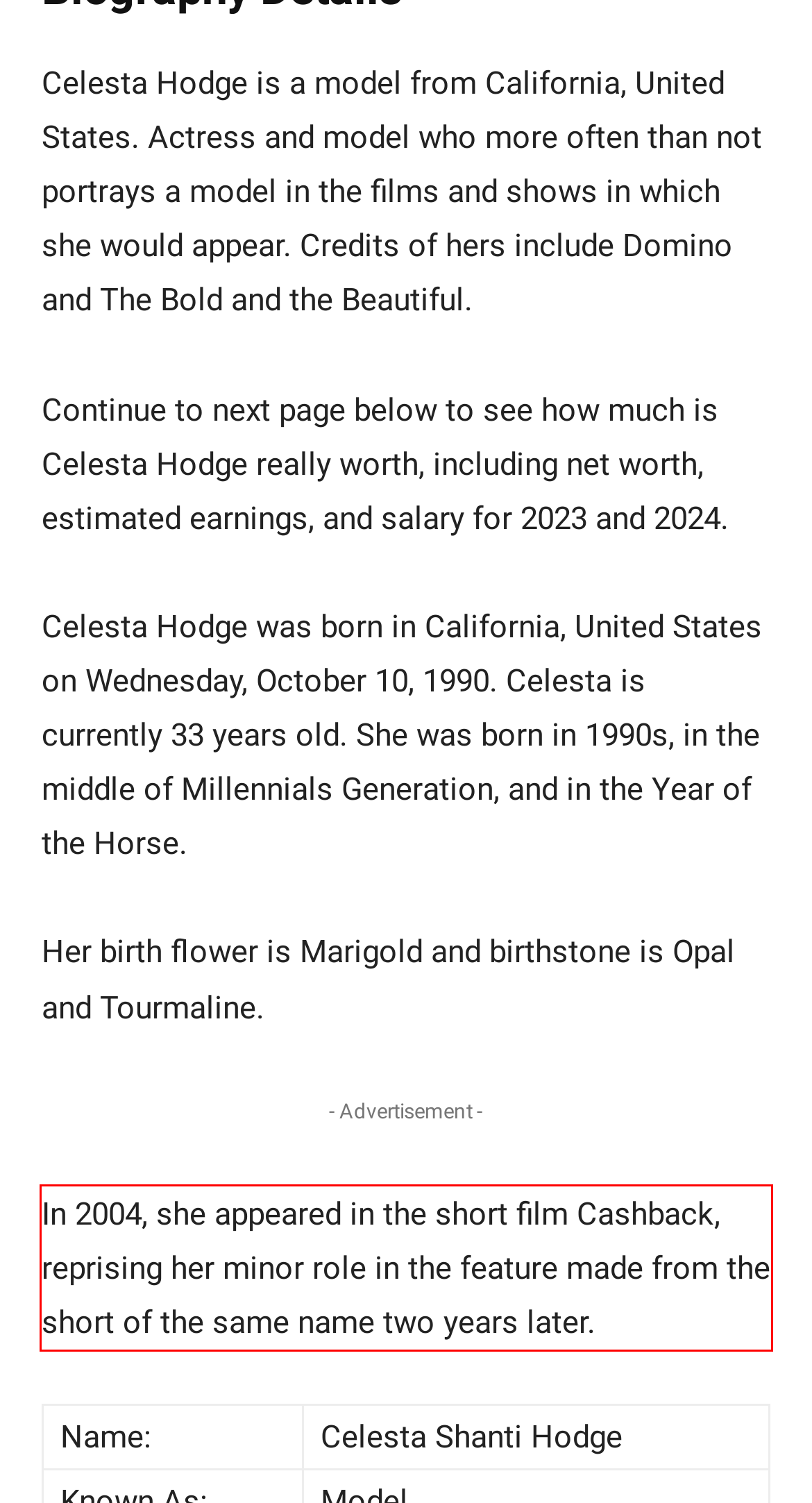Given a screenshot of a webpage with a red bounding box, please identify and retrieve the text inside the red rectangle.

In 2004, she appeared in the short film Cashback, reprising her minor role in the feature made from the short of the same name two years later.